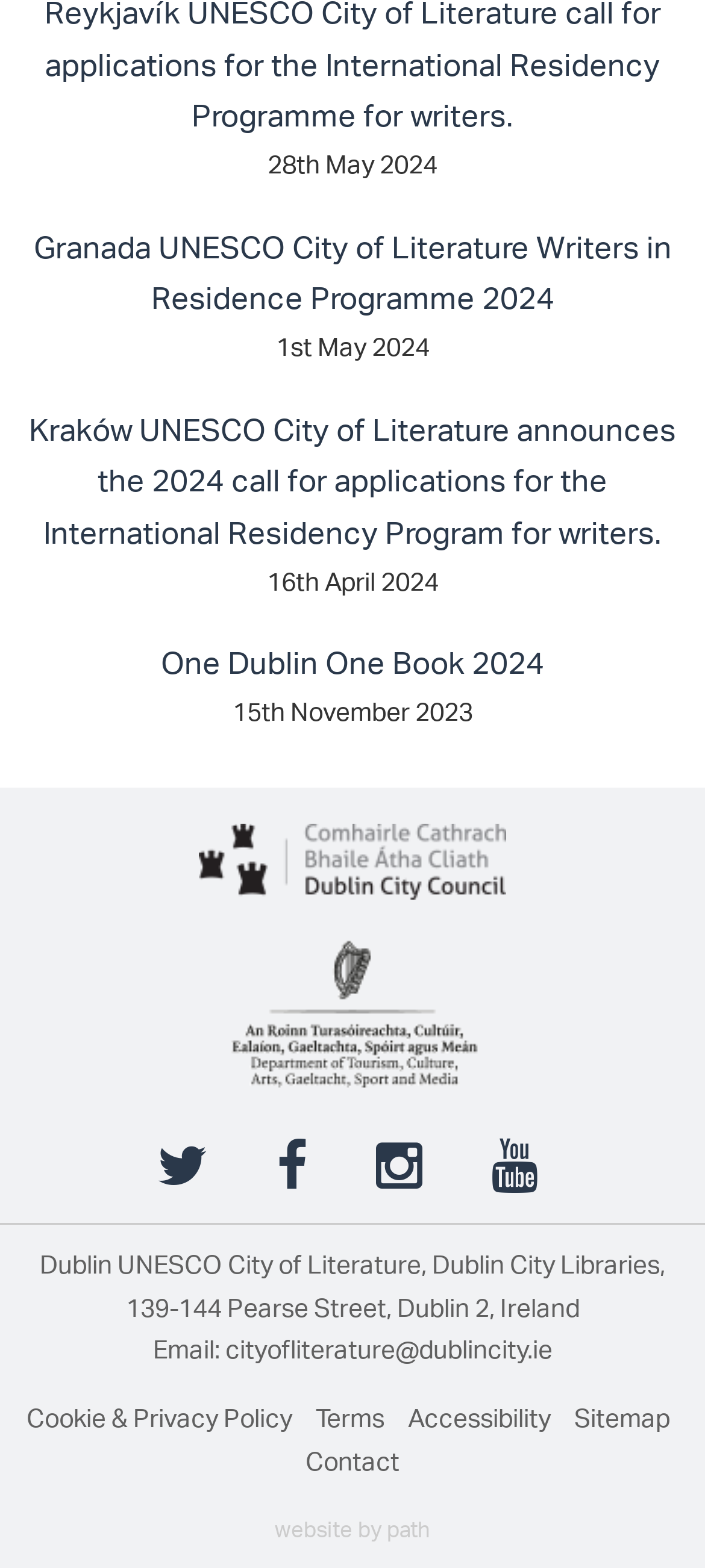Please locate the clickable area by providing the bounding box coordinates to follow this instruction: "Visit Dublin City Council website".

[0.282, 0.537, 0.718, 0.557]